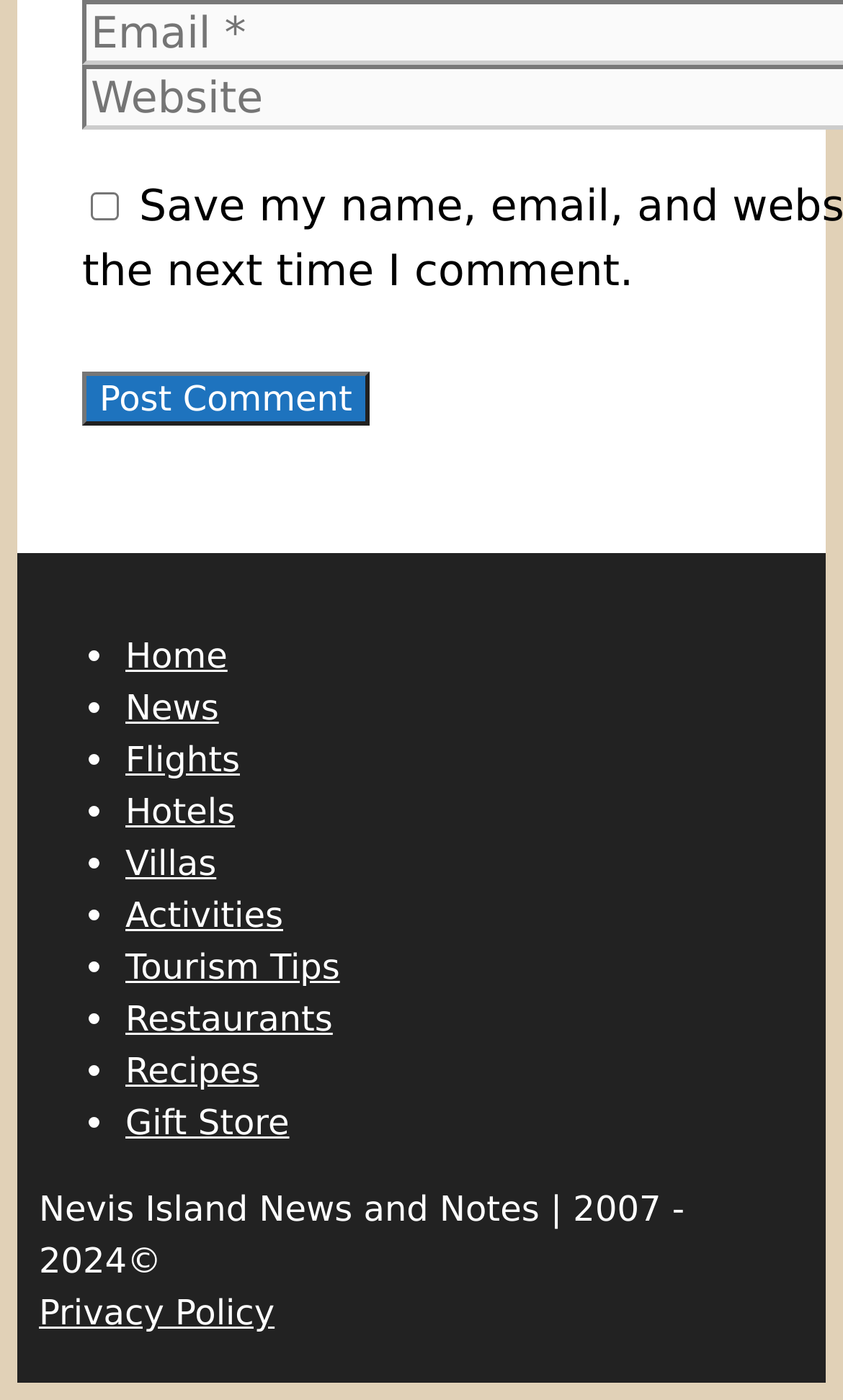Answer this question using a single word or a brief phrase:
What is the text of the checkbox?

Save my name, email, and website in this browser for the next time I comment.